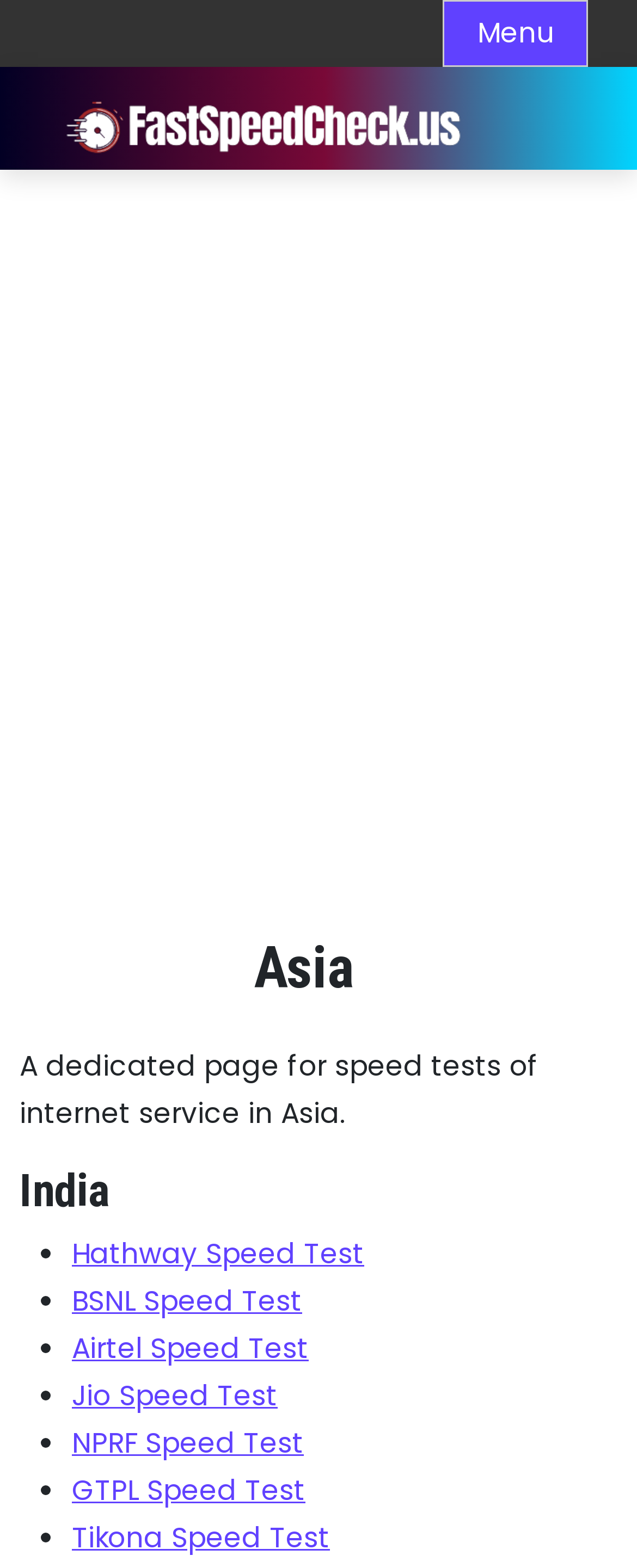Describe all the visual and textual components of the webpage comprehensively.

This webpage is dedicated to checking internet speed for various networks in Asia. At the top, there is a menu button on the right side, next to a logo image on the left. Below the logo, there is a large iframe that occupies most of the page, containing an advertisement.

Inside the iframe, there is a header section with a heading that reads "Asia". Below the header, there is a paragraph of text that describes the purpose of the page, which is to provide speed tests for internet service providers in Asia.

Underneath the paragraph, there are several headings, each representing a different country or region, starting with "India". Following each heading, there is a list of links to speed test pages for various internet service providers, such as Hathway, BSNL, Airtel, Jio, NPRF, GTPL, and Tikona. Each link is preceded by a bullet point marker. These links are arranged in a vertical list, taking up most of the iframe's content area.